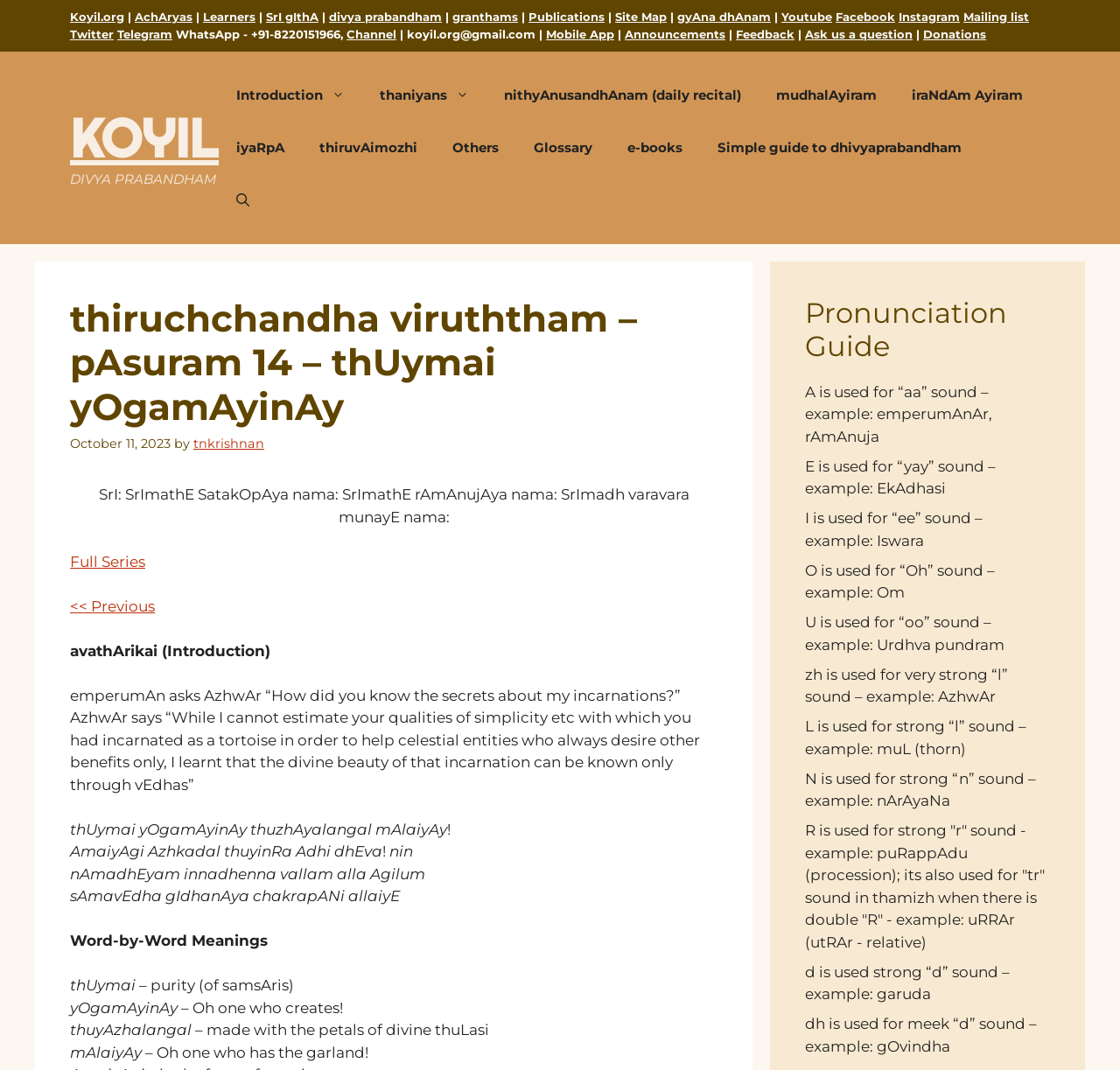Find the bounding box coordinates of the clickable area required to complete the following action: "Click on the 'KOYIL' link".

[0.062, 0.098, 0.195, 0.16]